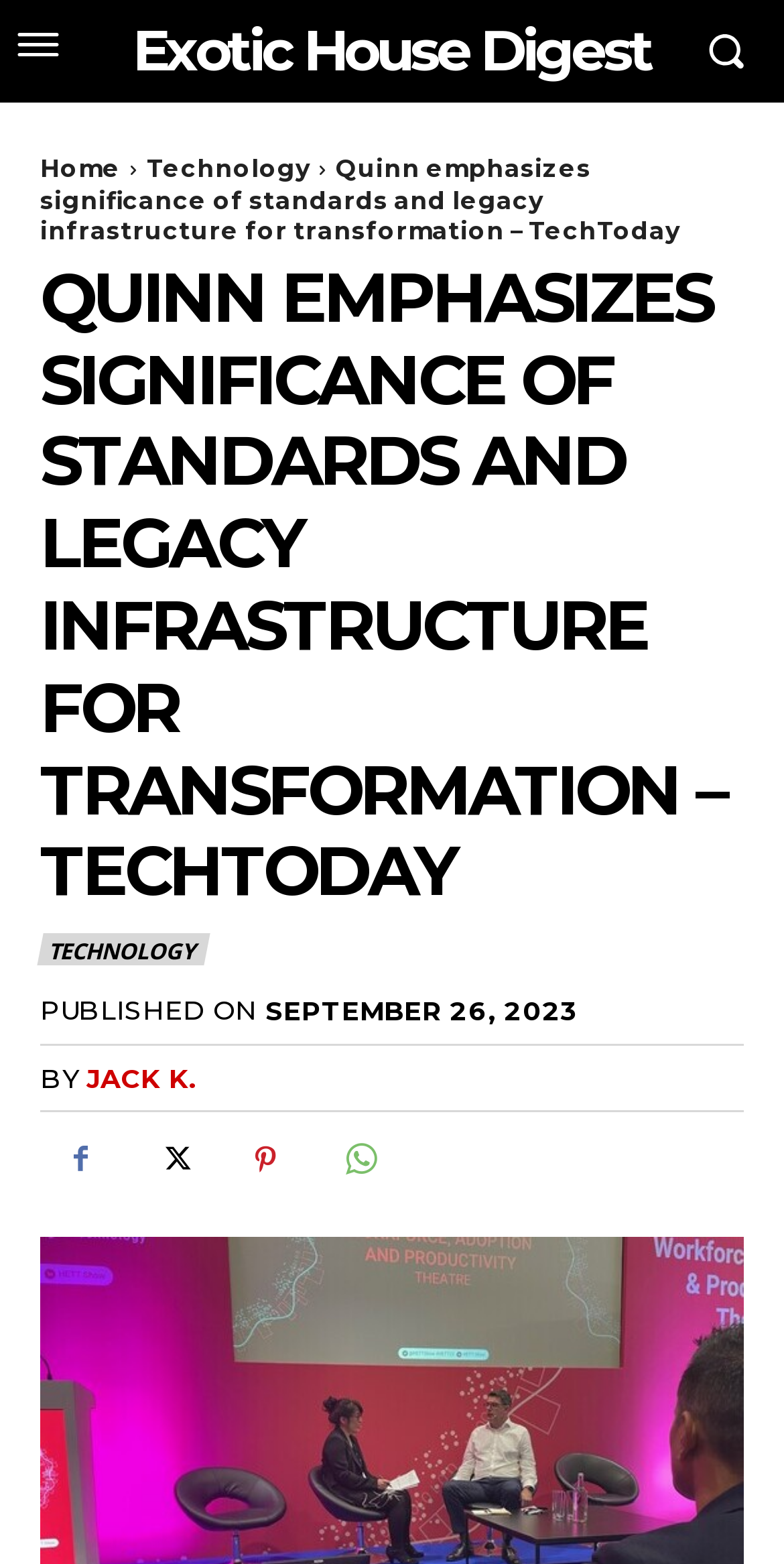Specify the bounding box coordinates of the element's region that should be clicked to achieve the following instruction: "Click the Buy button". The bounding box coordinates consist of four float numbers between 0 and 1, in the format [left, top, right, bottom].

None